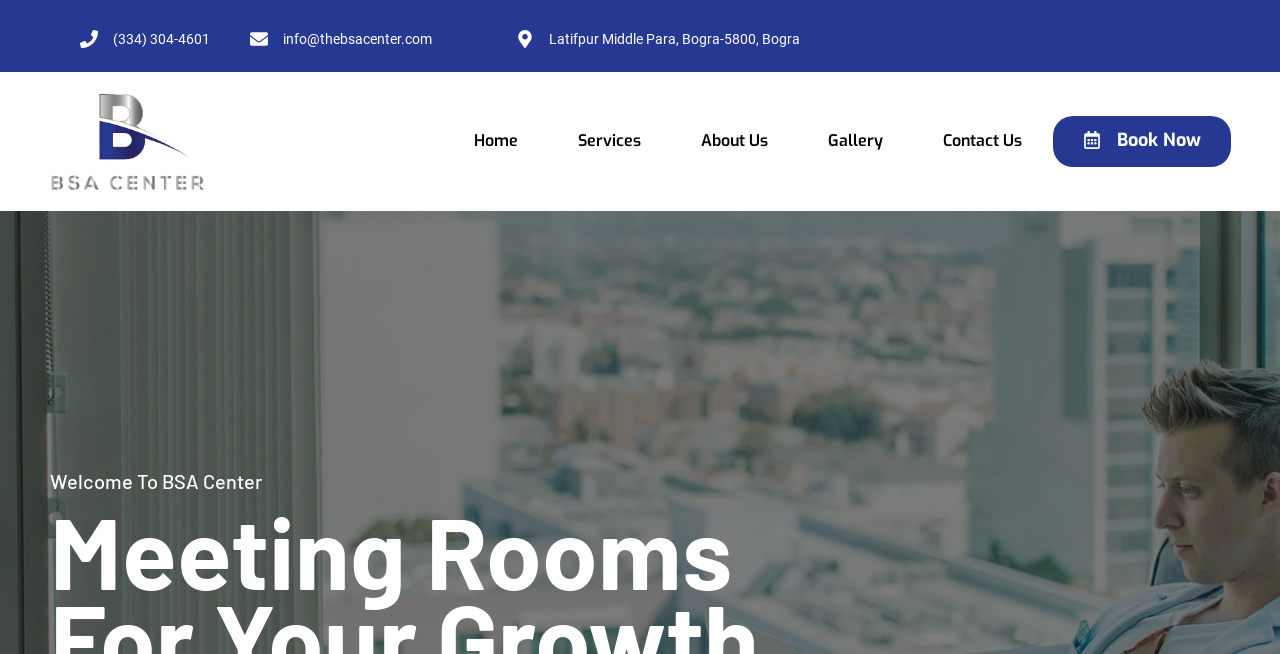Pinpoint the bounding box coordinates of the element that must be clicked to accomplish the following instruction: "Visit the Home page". The coordinates should be in the format of four float numbers between 0 and 1, i.e., [left, top, right, bottom].

[0.347, 0.178, 0.428, 0.255]